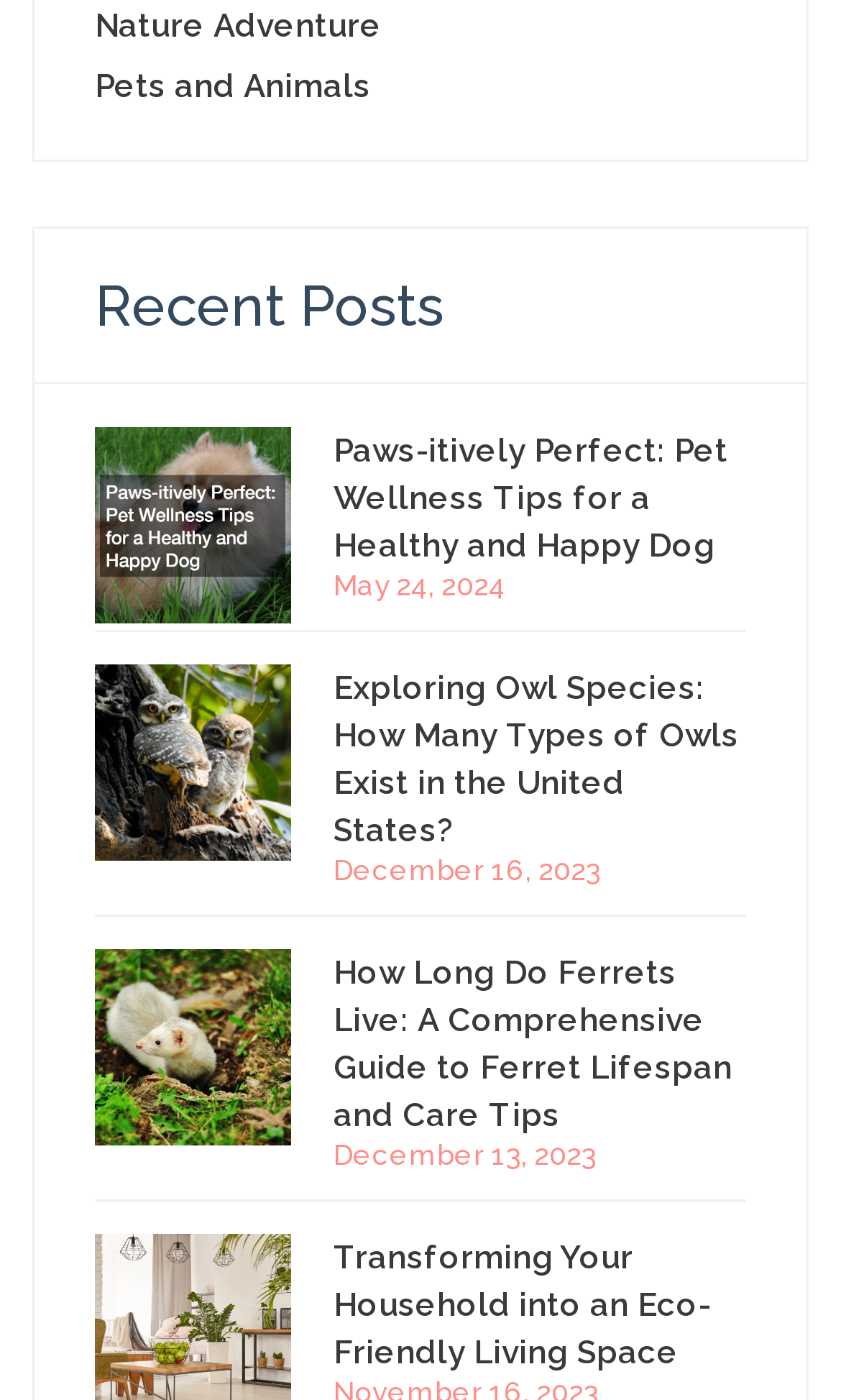Identify the bounding box coordinates for the element you need to click to achieve the following task: "Visit the page about Nature Adventure". The coordinates must be four float values ranging from 0 to 1, formatted as [left, top, right, bottom].

[0.113, 0.005, 0.454, 0.033]